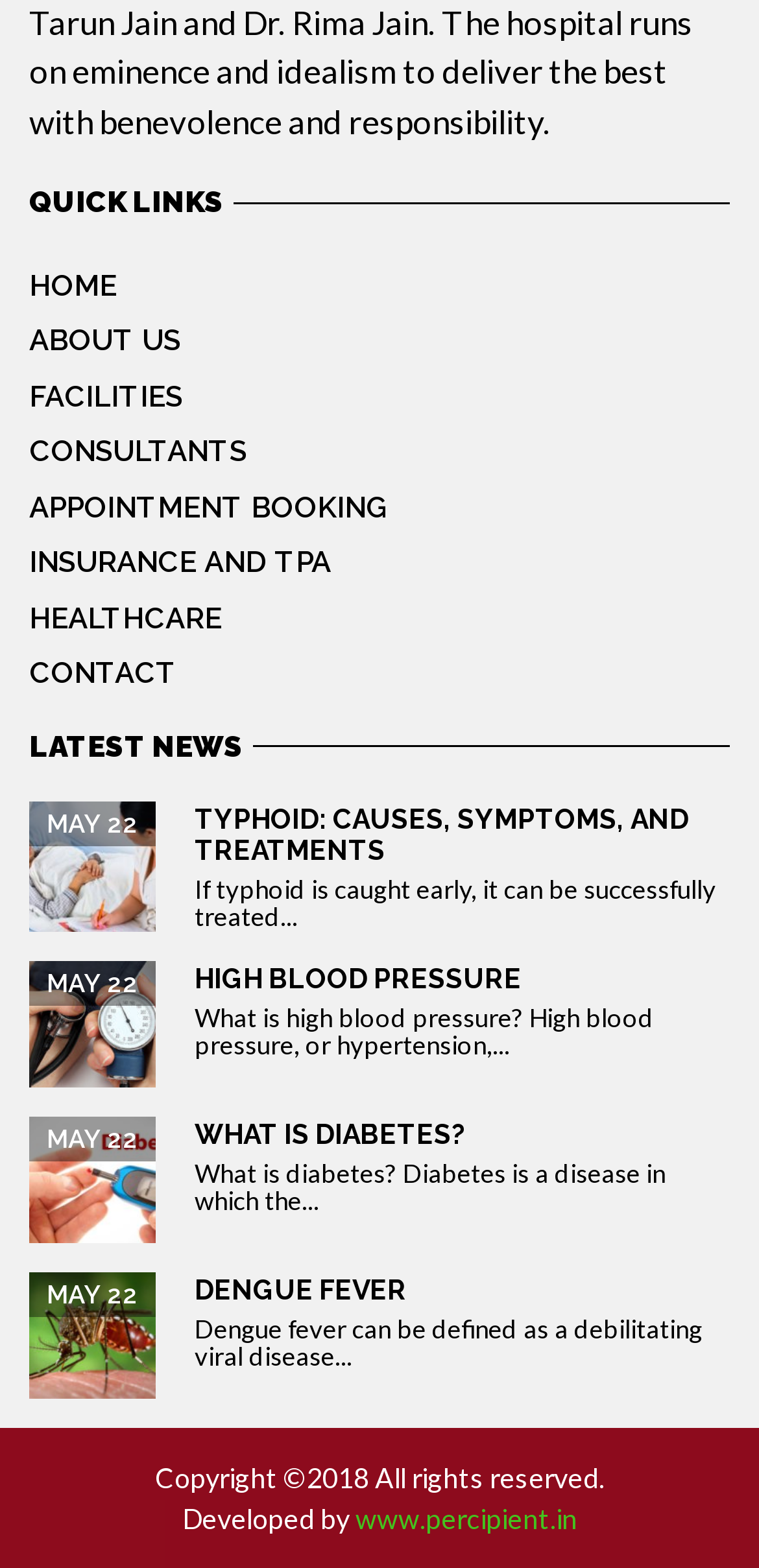Refer to the image and provide a thorough answer to this question:
Who developed the website?

The website was developed by www.percipient.in, which is mentioned at the bottom of the webpage along with the copyright information.